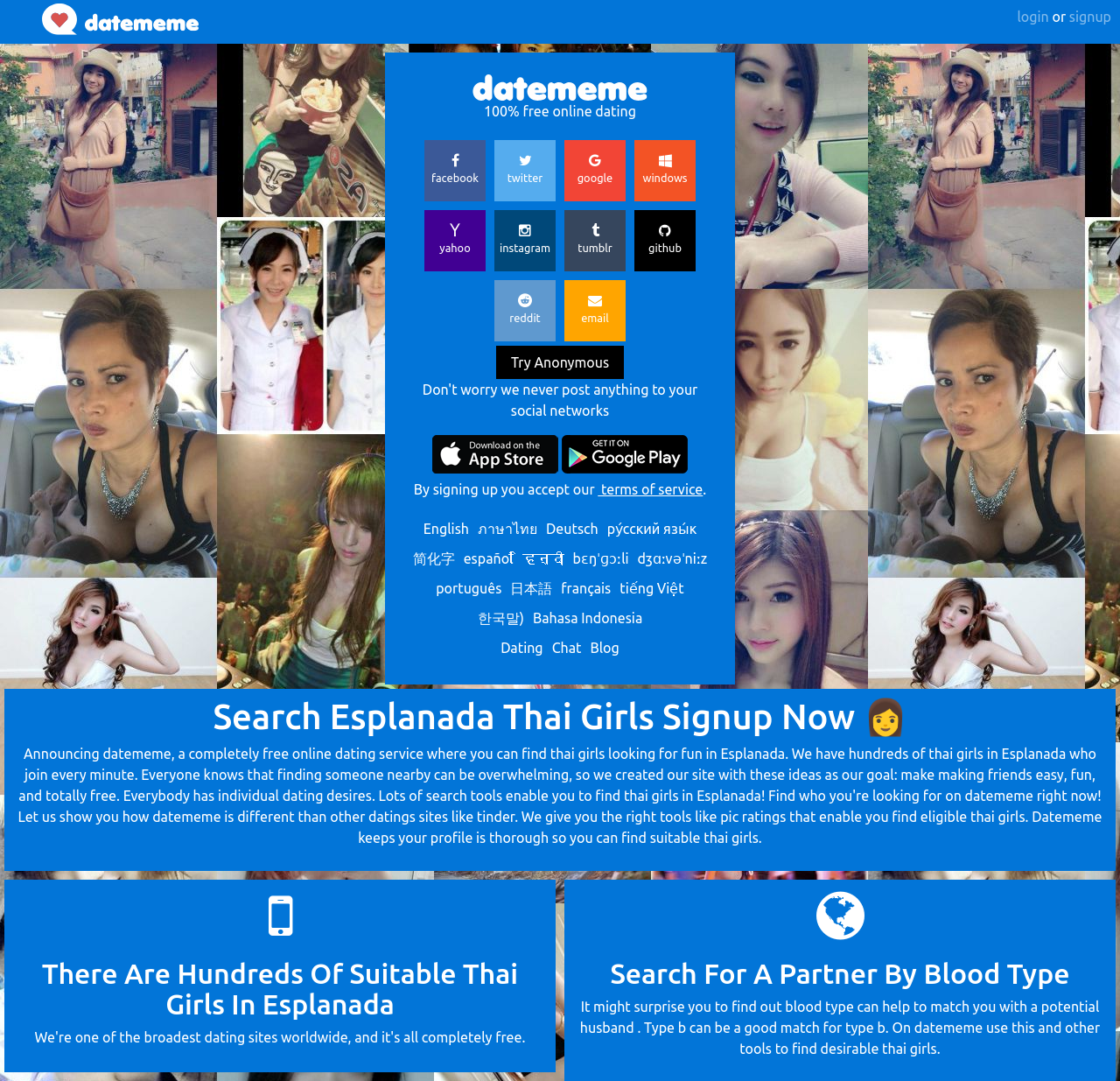Provide the text content of the webpage's main heading.

Search Esplanada Thai Girls Signup Now 👩